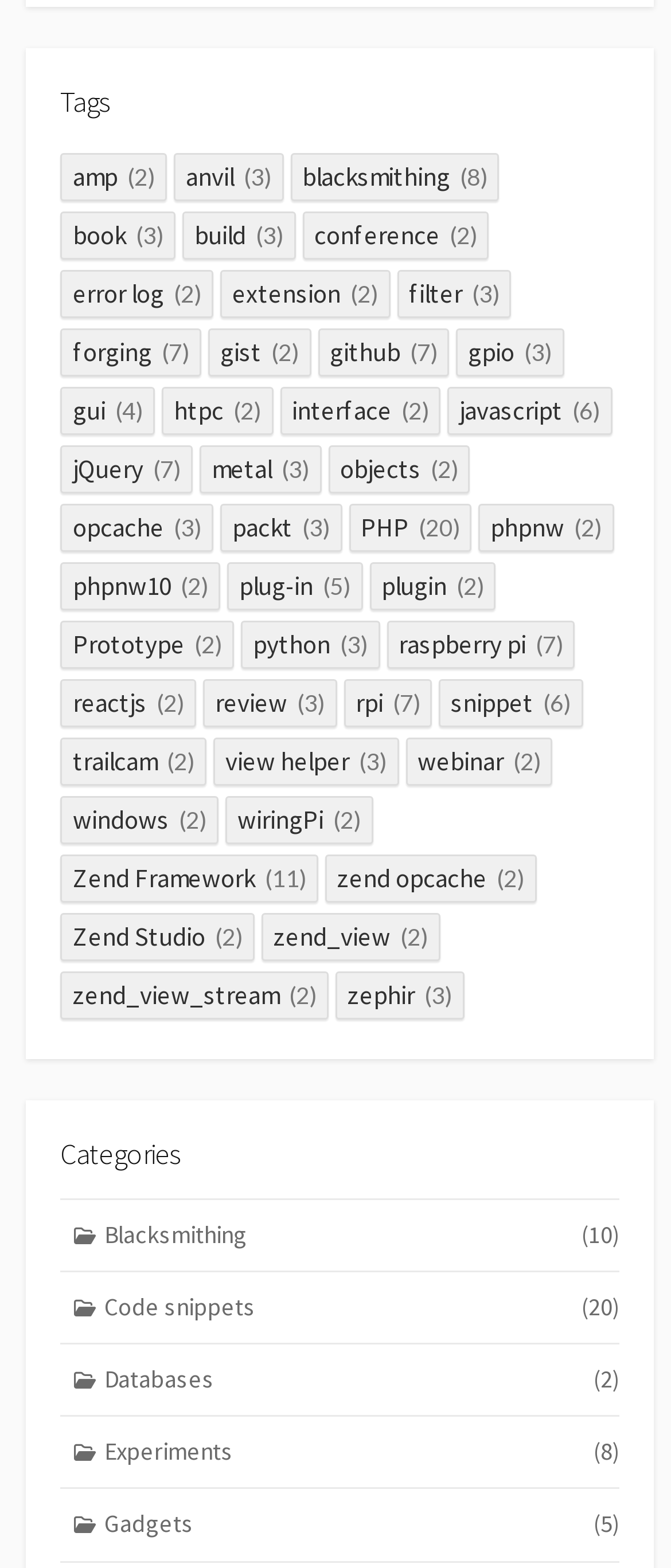Indicate the bounding box coordinates of the element that needs to be clicked to satisfy the following instruction: "click on the 'amp' link". The coordinates should be four float numbers between 0 and 1, i.e., [left, top, right, bottom].

[0.091, 0.097, 0.249, 0.128]